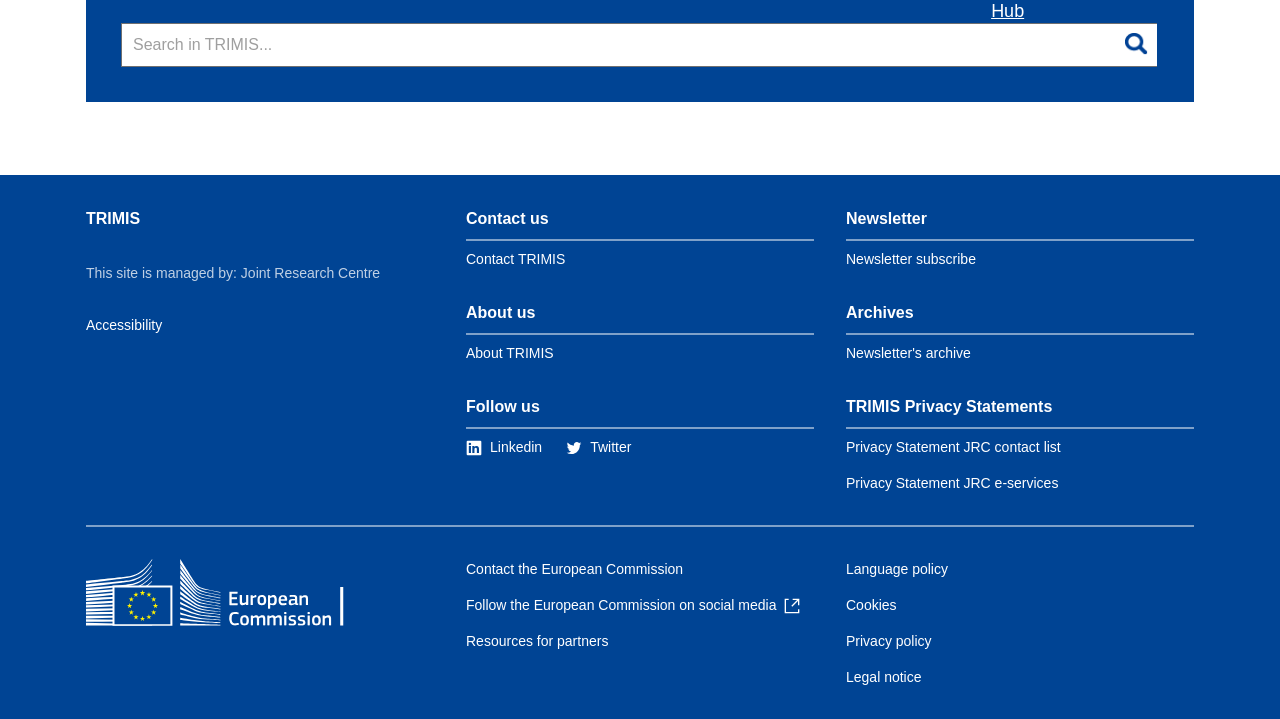What is the organization managing this site?
Please provide a single word or phrase as the answer based on the screenshot.

Joint Research Centre